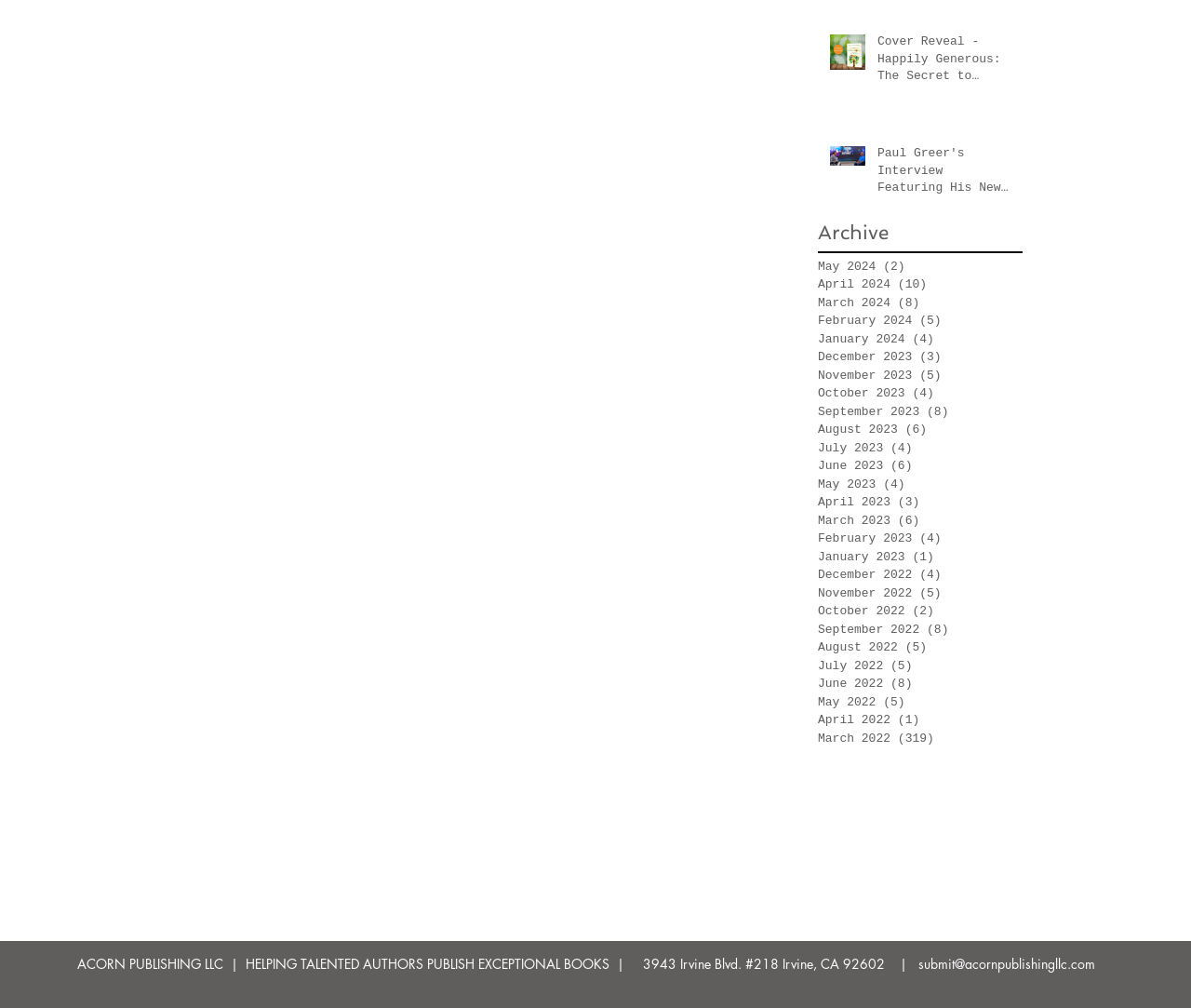How many posts are there in March 2023? Using the information from the screenshot, answer with a single word or phrase.

6